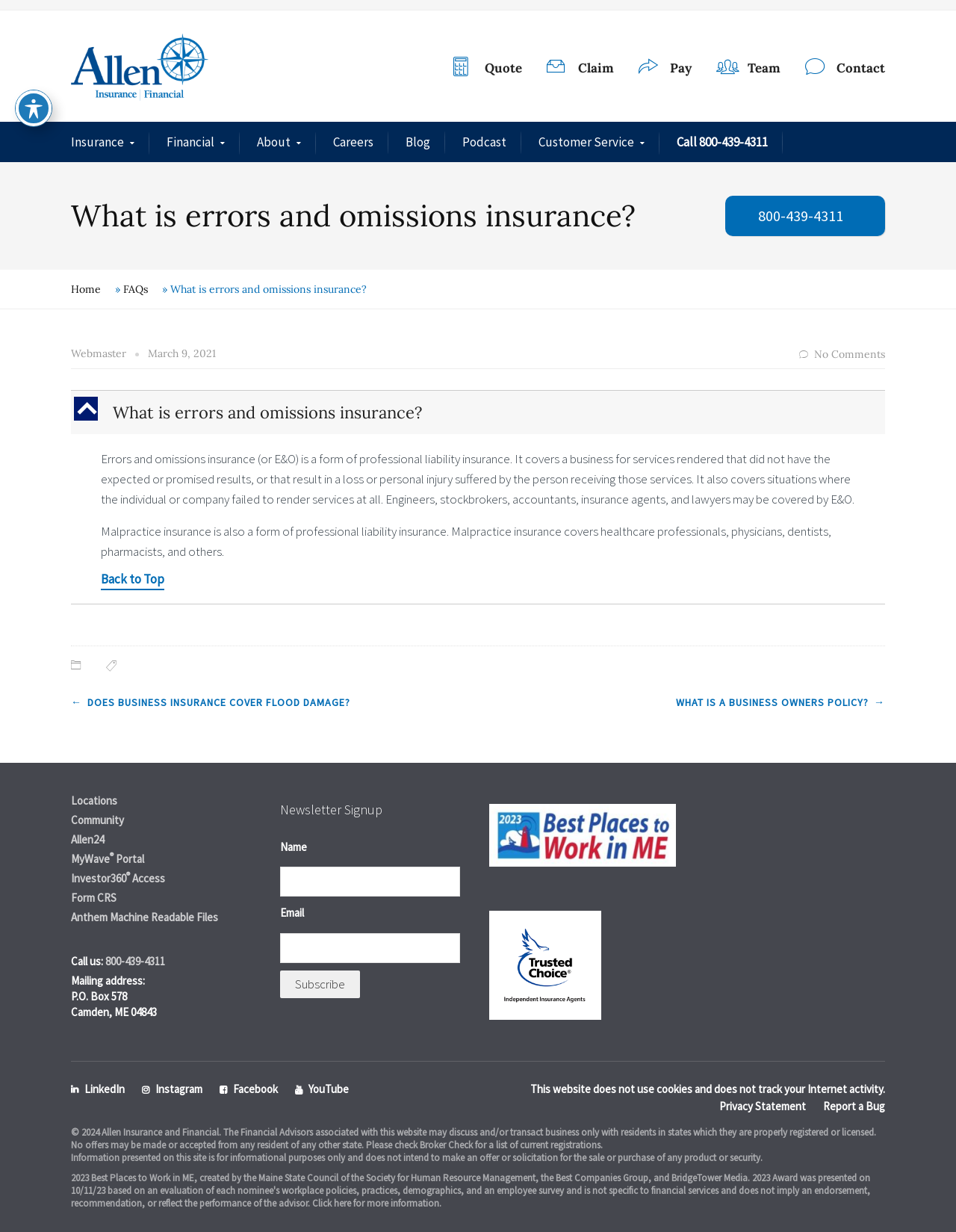Examine the image carefully and respond to the question with a detailed answer: 
What is the purpose of the 'Newsletter Signup' section?

The 'Newsletter Signup' section is provided on the webpage, which includes fields to enter name and email, and a 'Subscribe' button, indicating that its purpose is to allow users to subscribe to a newsletter.